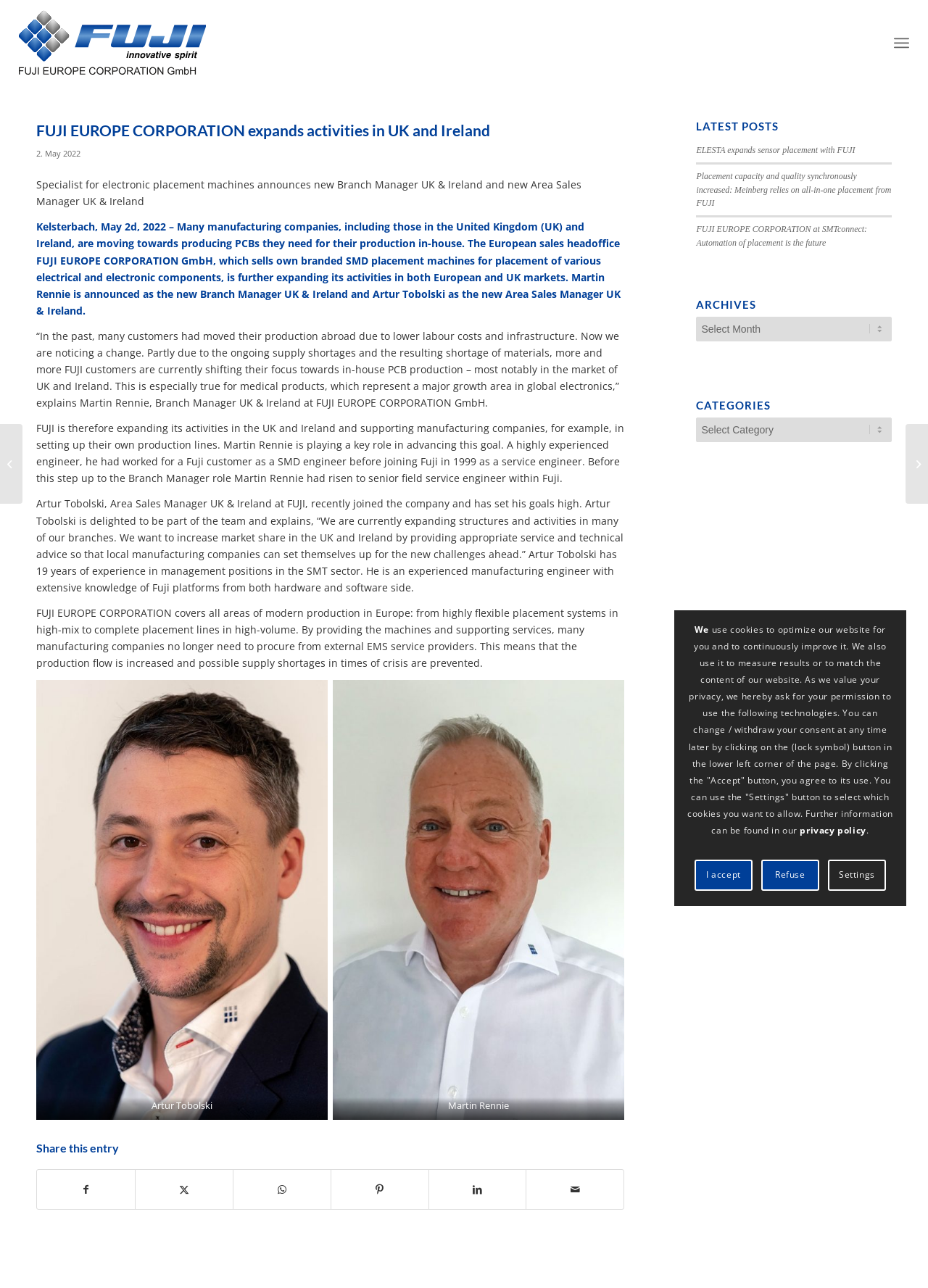Analyze the image and give a detailed response to the question:
What is the company expanding its activities in?

The company, FUJI EUROPE CORPORATION, is expanding its activities in the UK and Ireland markets, as mentioned in the article. This is evident from the text, which states that Martin Rennie is the new Branch Manager UK & Ireland and Artur Tobolski is the new Area Sales Manager UK & Ireland.